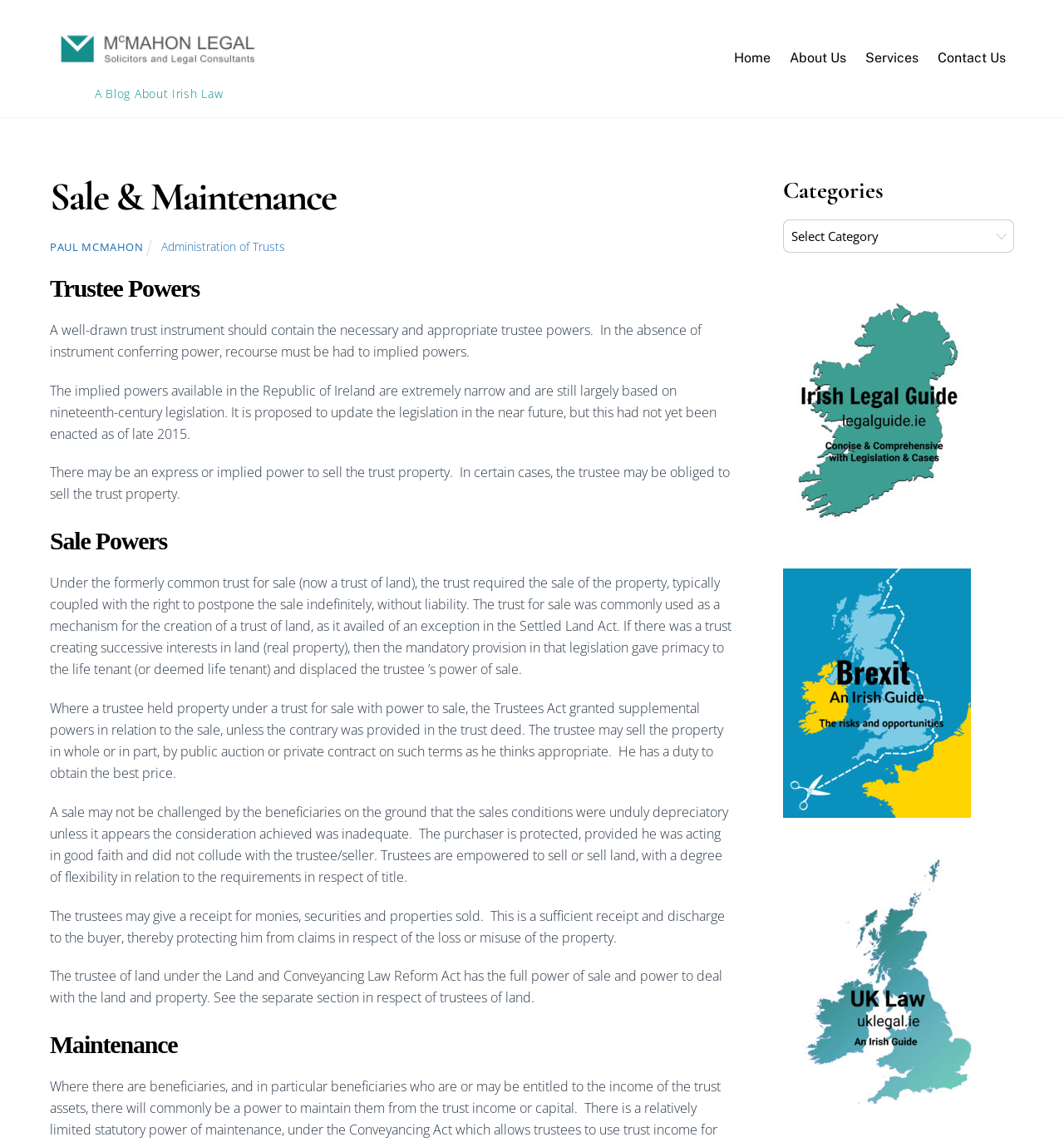Locate the bounding box coordinates of the element's region that should be clicked to carry out the following instruction: "Click on the 'About Us' link". The coordinates need to be four float numbers between 0 and 1, i.e., [left, top, right, bottom].

[0.735, 0.036, 0.803, 0.067]